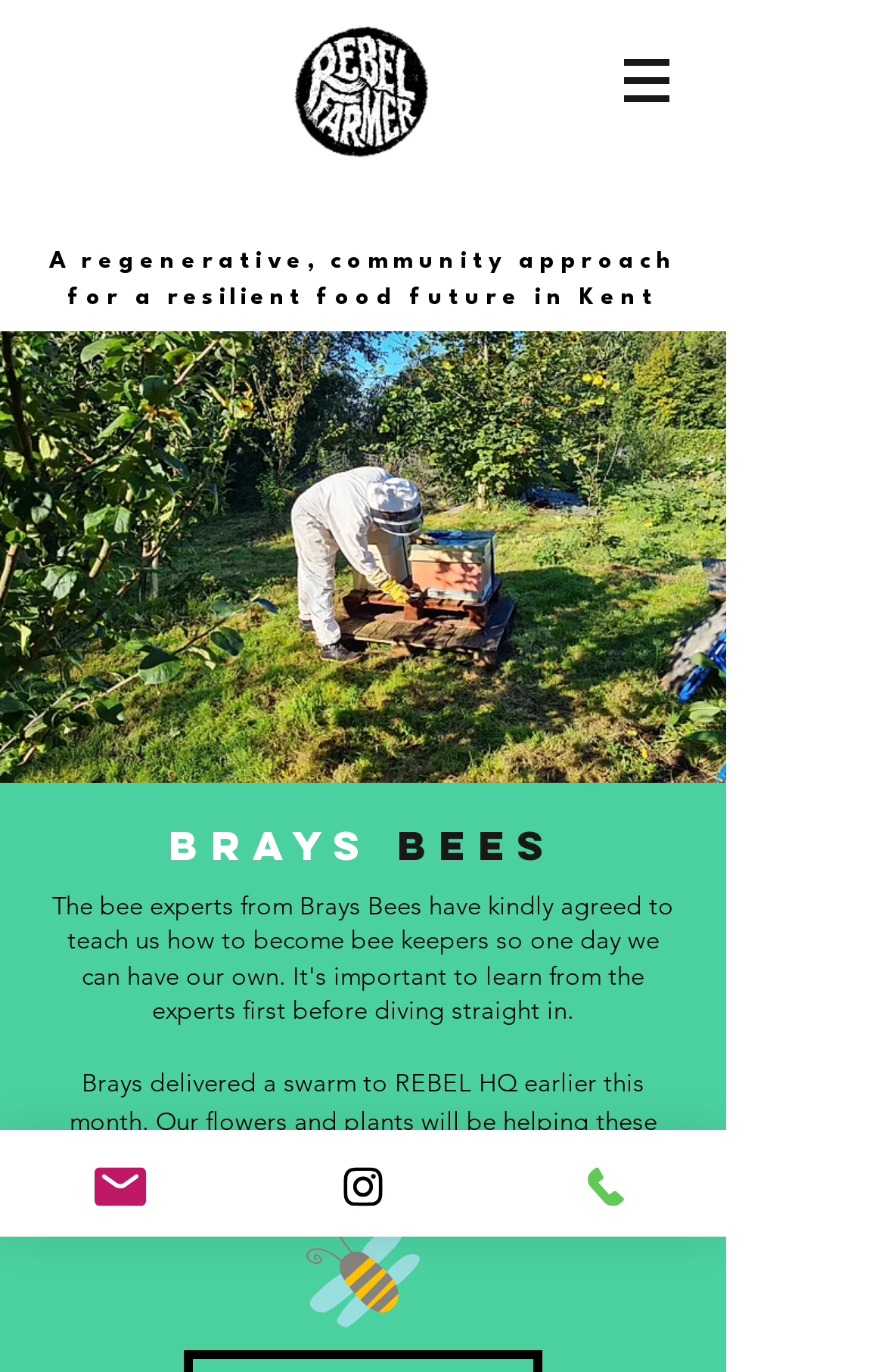Your task is to extract the text of the main heading from the webpage.

REBEL FARMER
EDKYRKESMITH@GMAIL.COM
REBEL FARMER
EDKYRKESMITH@GMAIL.COM